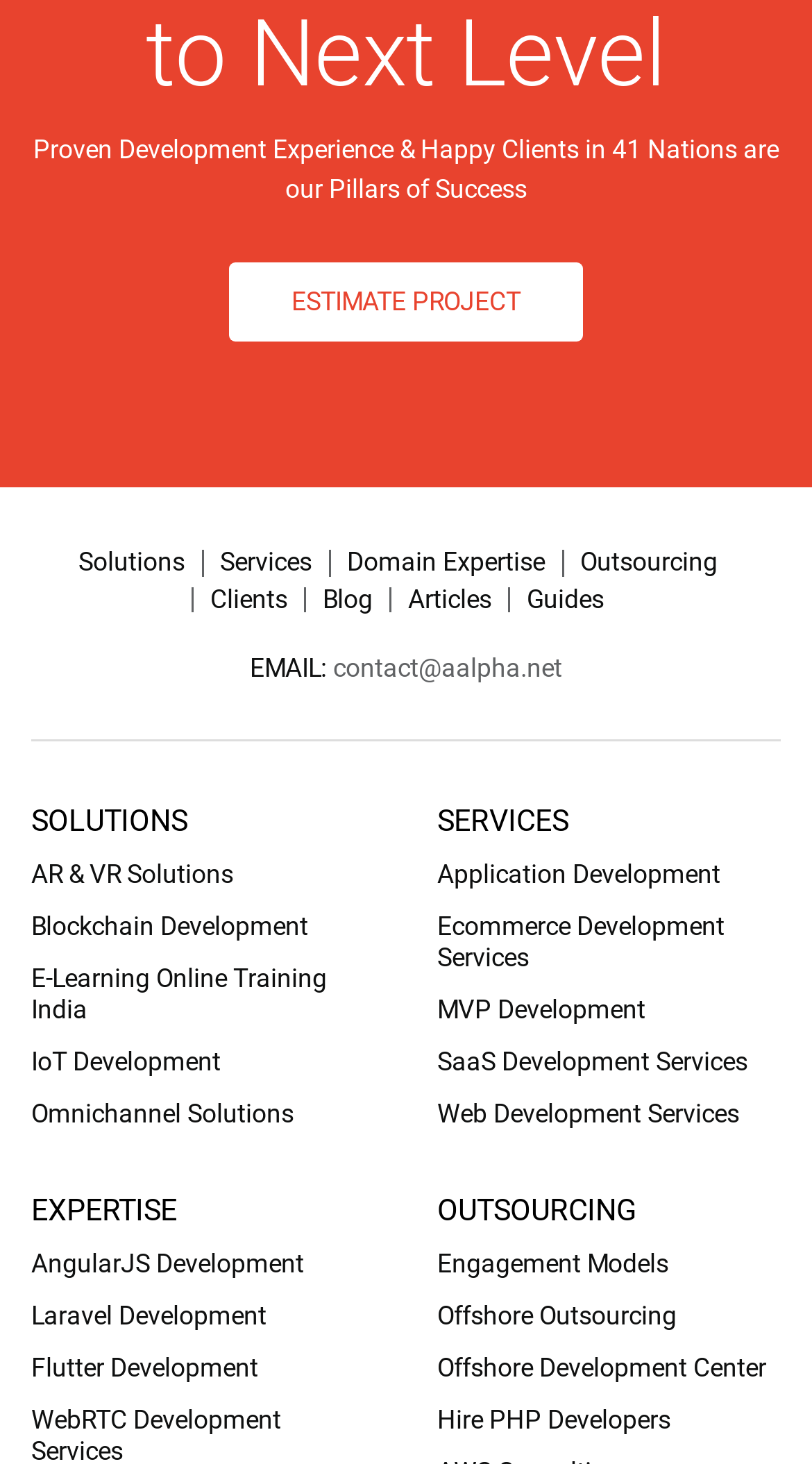How many links are under 'SOLUTIONS'?
Answer briefly with a single word or phrase based on the image.

5